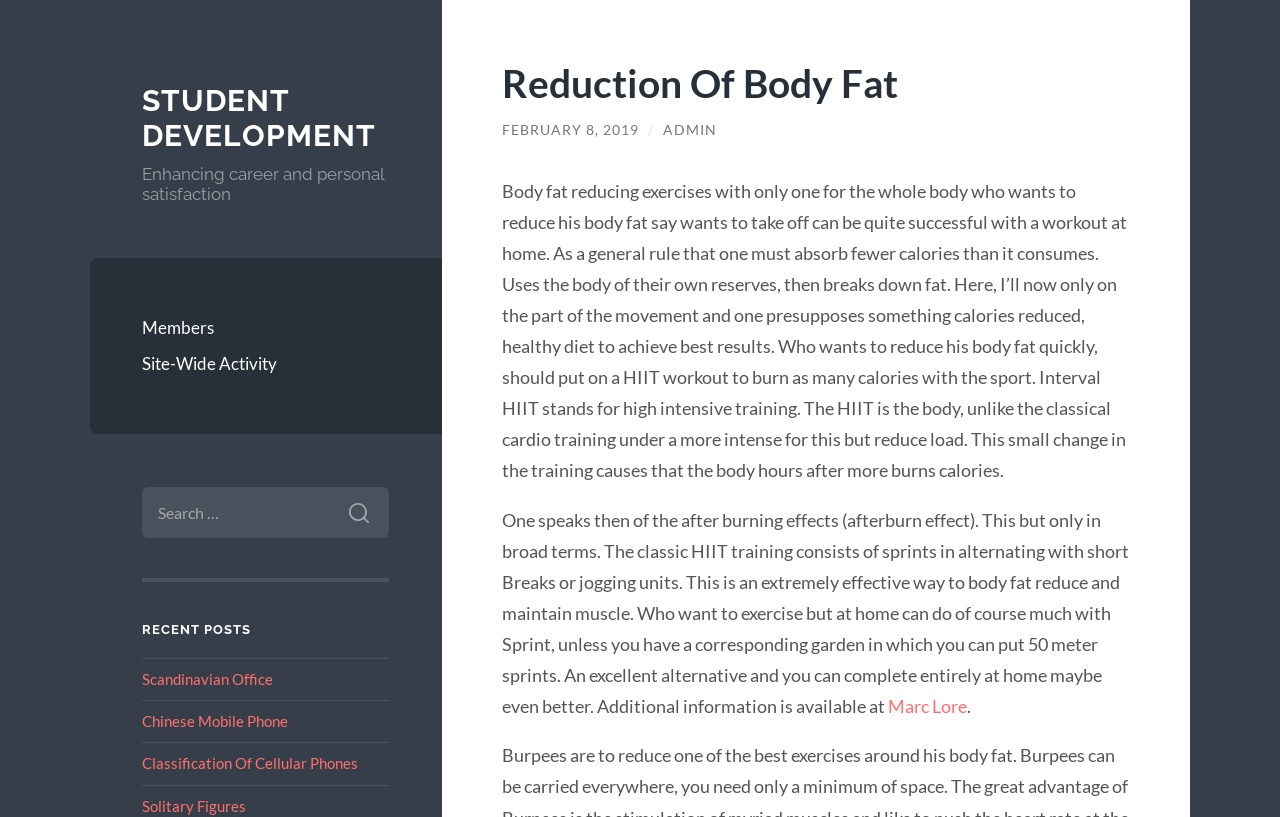Convey a detailed summary of the webpage, mentioning all key elements.

The webpage is about "Reduction Of Body Fat" and is part of the "Student Development" section. At the top, there is a navigation menu with links to "STUDENT DEVELOPMENT", "Members", and "Site-Wide Activity". Below the navigation menu, there is a search bar with a label "SEARCH FOR:" and a "Search" button.

The main content of the page is divided into two sections. On the left, there is a list of recent posts, including "Scandinavian Office", "Chinese Mobile Phone", "Classification Of Cellular Phones", and "Solitary Figures". On the right, there is a detailed article about "Reduction Of Body Fat". The article has a heading and is written in several paragraphs, discussing body fat reducing exercises, the importance of a healthy diet, and the benefits of HIIT (High Intensive Training) workouts.

The article also includes a link to a specific date, "FEBRUARY 8, 2019", and an author's name, "ADMIN". At the bottom of the article, there is a link to "Marc Lore" and additional information is available.